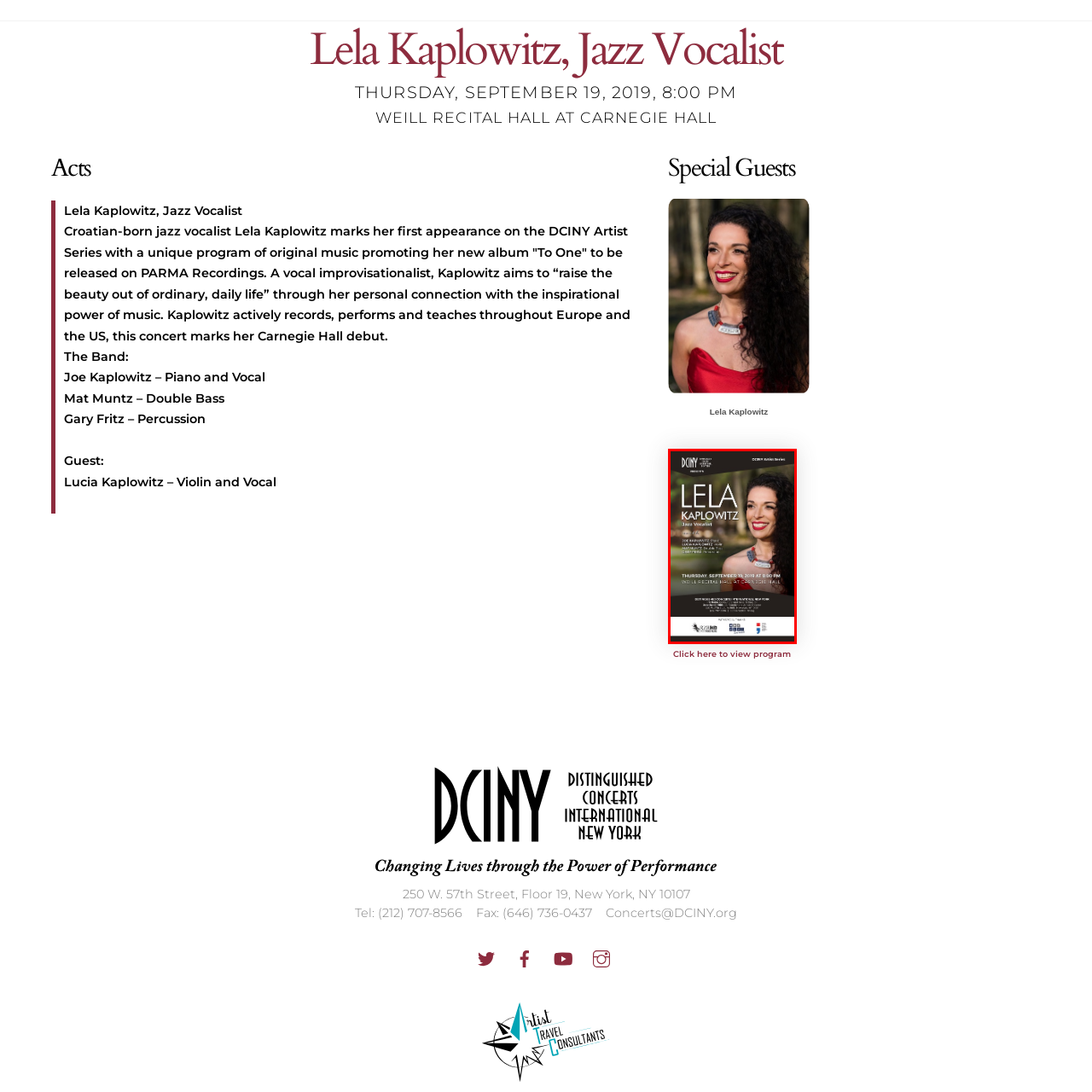Explain in detail what is happening in the red-marked area of the image.

The image features Lela Kaplowitz, a Croatian-born jazz vocalist, captured with a joyful expression and a bright smile. She is adorned in a stylish outfit that harmonizes with her curly hair, set against a blurred backdrop of greenery, suggesting an outdoor setting. The poster announces her performance scheduled for Thursday, September 19, 2019, at 8:00 PM, in the Weill Recital Hall at Carnegie Hall. Notably, the event is part of the DCINY Artist Series, highlighting her debut at this prestigious venue. The design includes the DCINY logo at the top, with essential event details prominently displayed, showcasing Kaplowitz's unique program which promotes her new album "To One," aimed at elevating the beauty found in everyday life through her music.